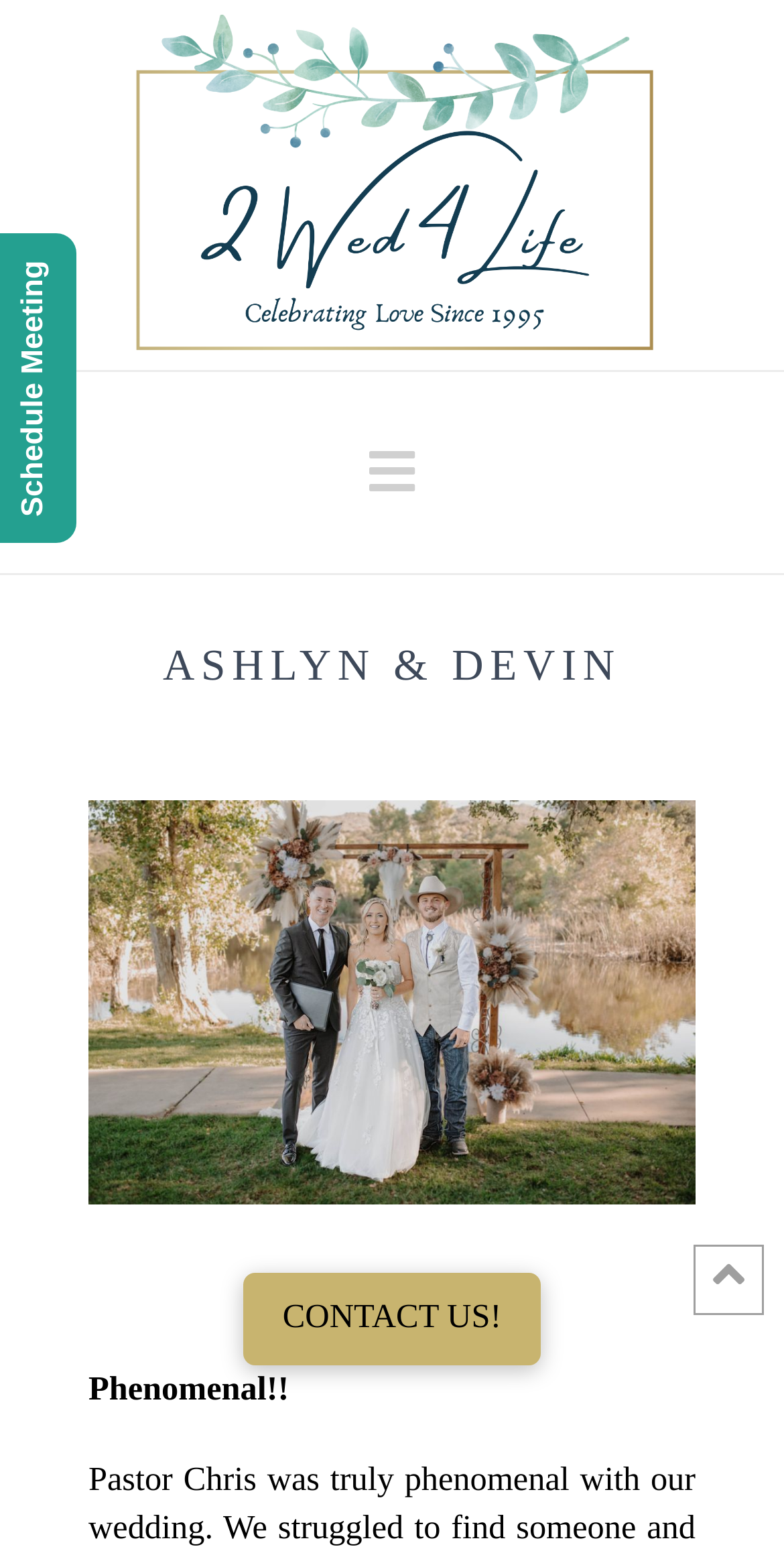What is the name of the couple?
Based on the content of the image, thoroughly explain and answer the question.

By looking at the heading element on the webpage, we can see that the name of the couple is 'ASHLYN & DEVIN'.